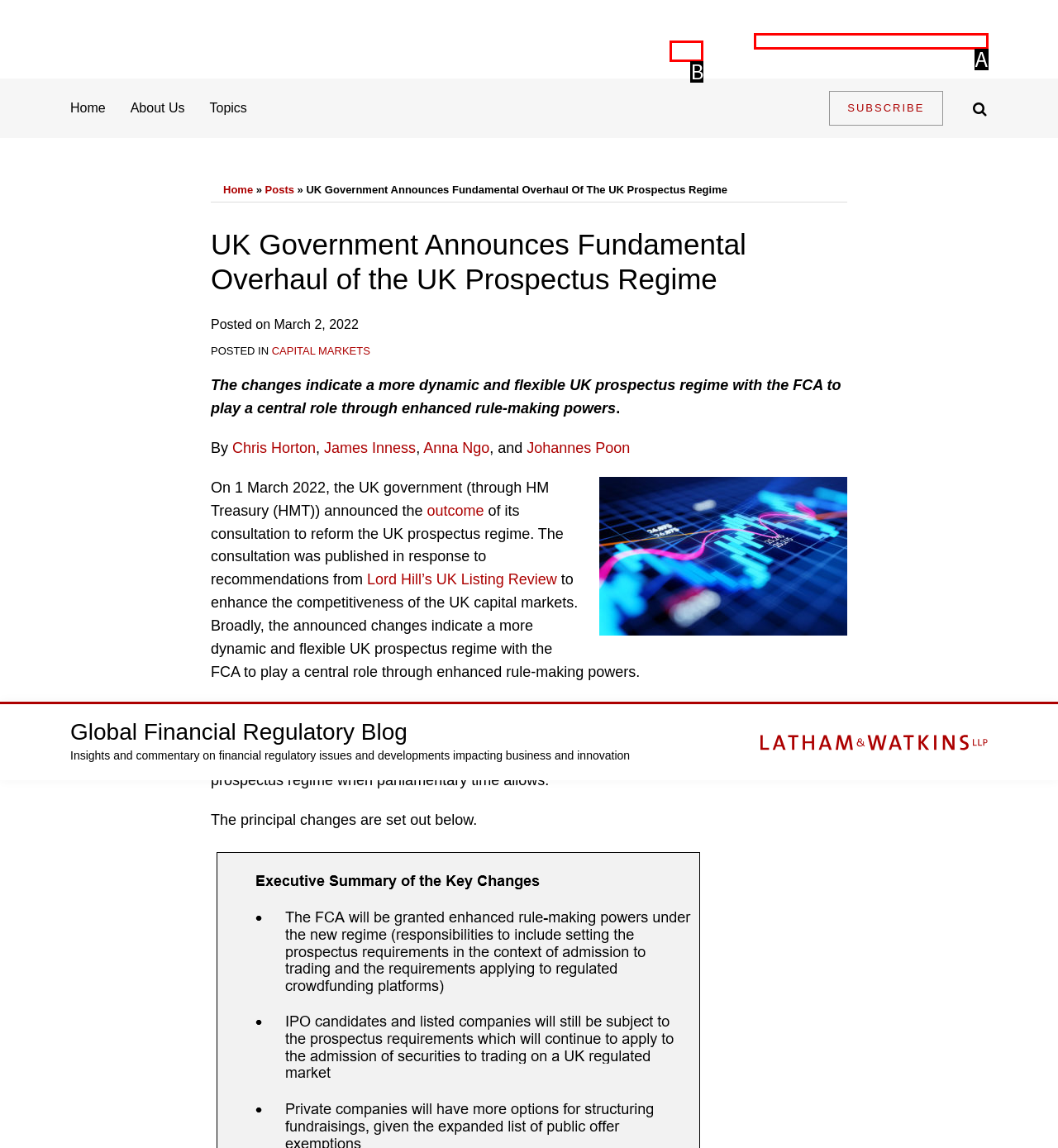From the options shown, which one fits the description: That's The Way It Is? Respond with the appropriate letter.

None